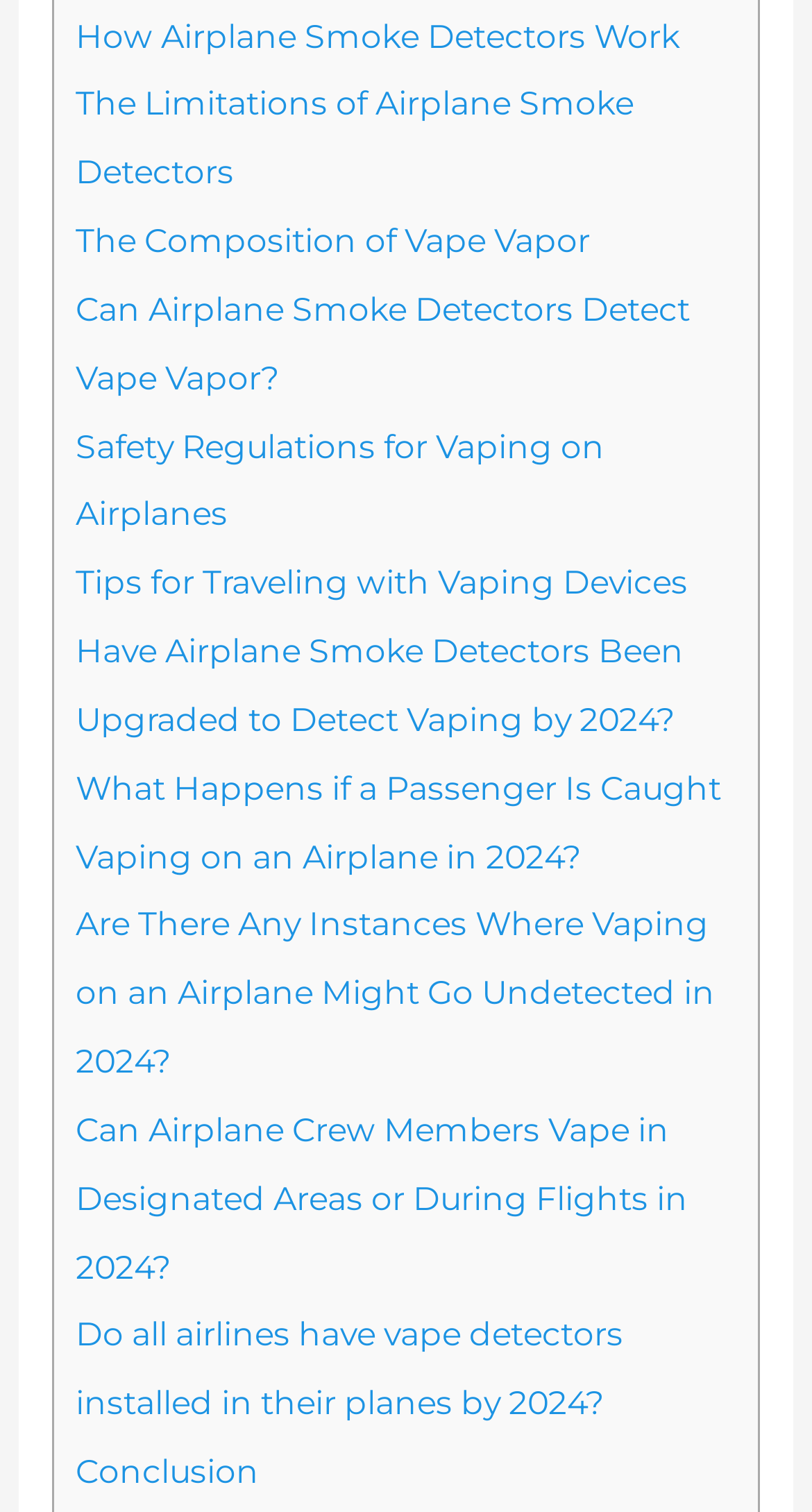Please give the bounding box coordinates of the area that should be clicked to fulfill the following instruction: "Learn about the limitations of airplane smoke detectors". The coordinates should be in the format of four float numbers from 0 to 1, i.e., [left, top, right, bottom].

[0.093, 0.056, 0.78, 0.127]